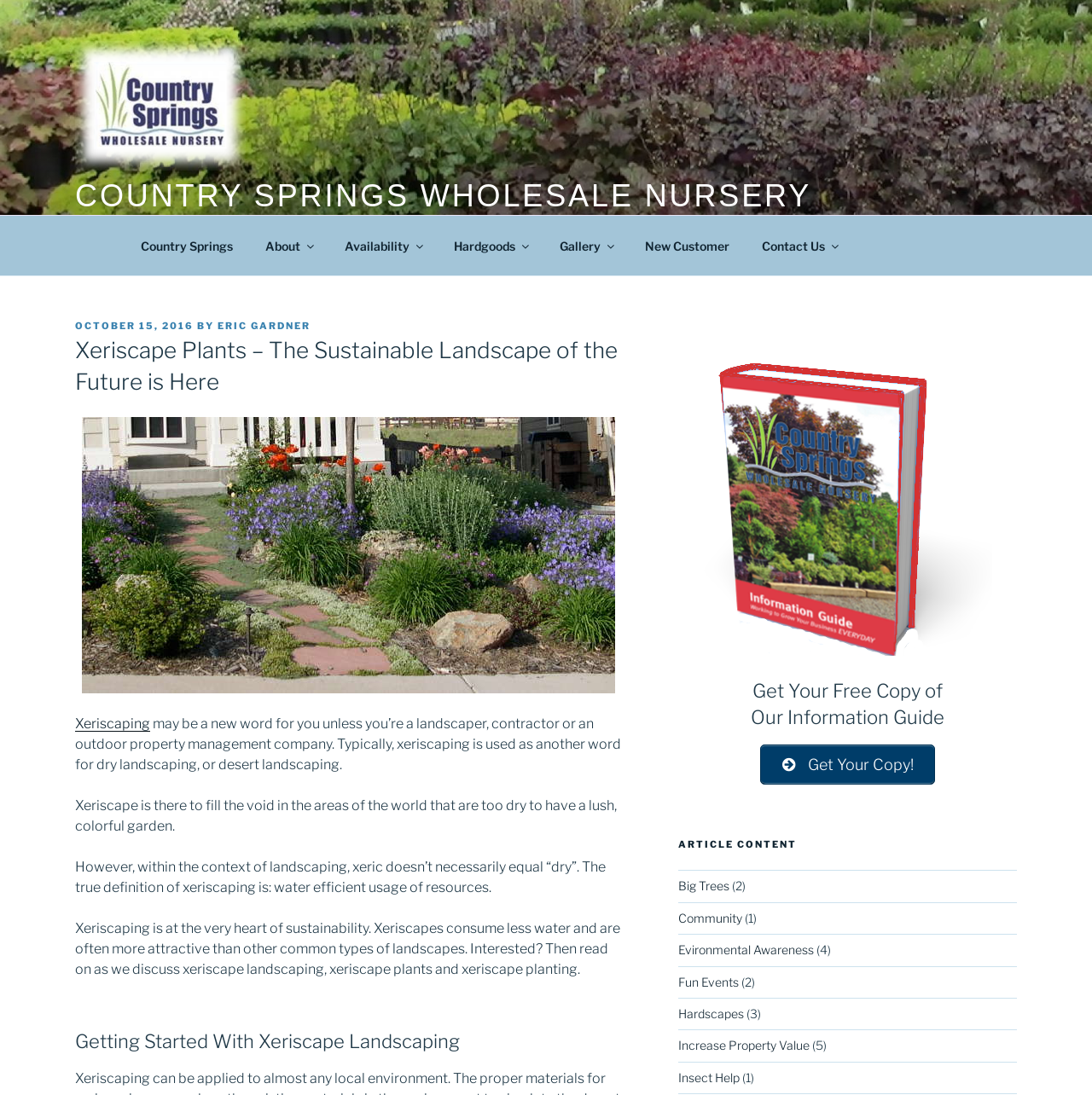What is the name of the wholesale nursery?
By examining the image, provide a one-word or phrase answer.

Country Springs Wholesale Nursery